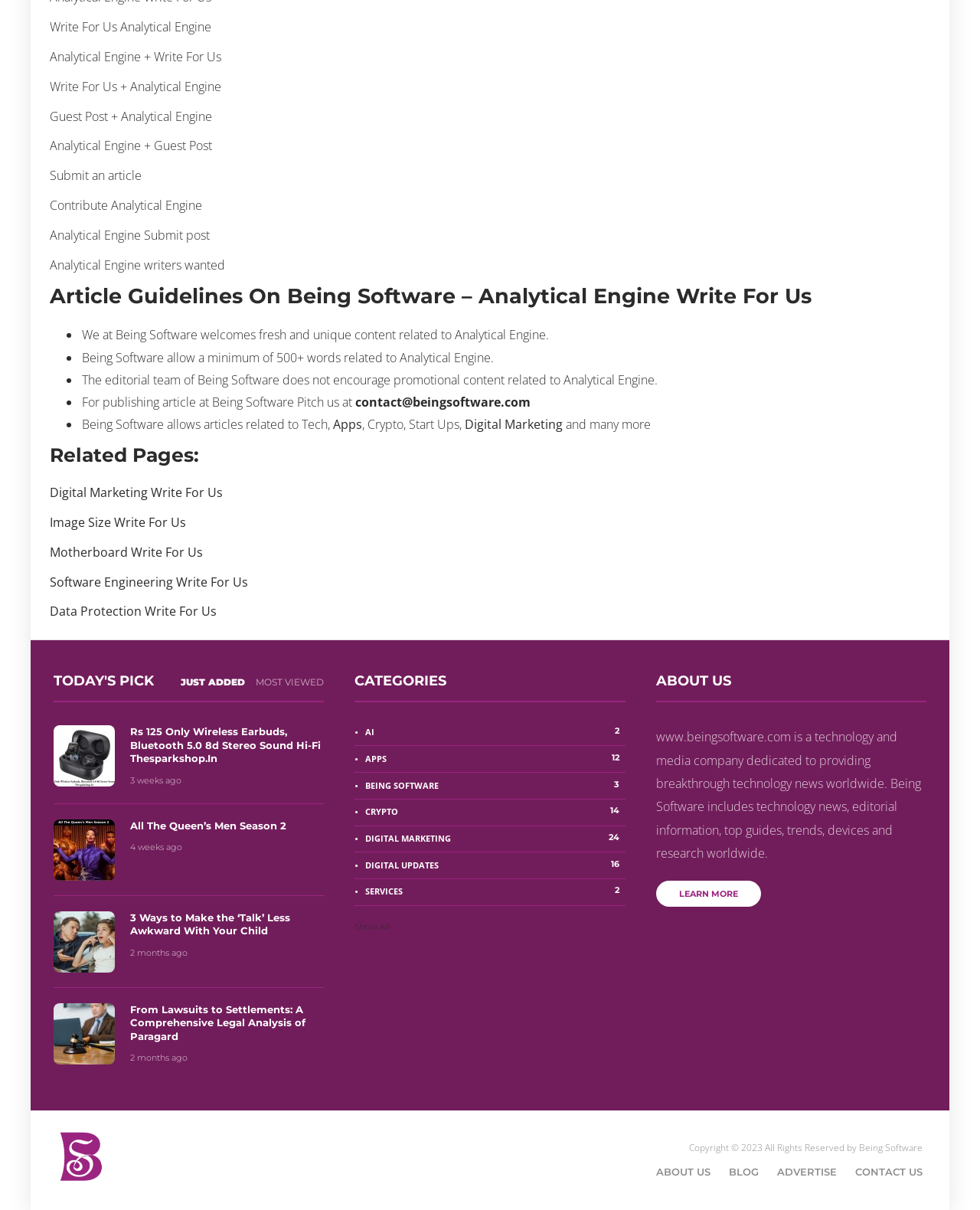Identify the bounding box coordinates for the element you need to click to achieve the following task: "View related page on Digital Marketing". Provide the bounding box coordinates as four float numbers between 0 and 1, in the form [left, top, right, bottom].

[0.051, 0.4, 0.227, 0.414]